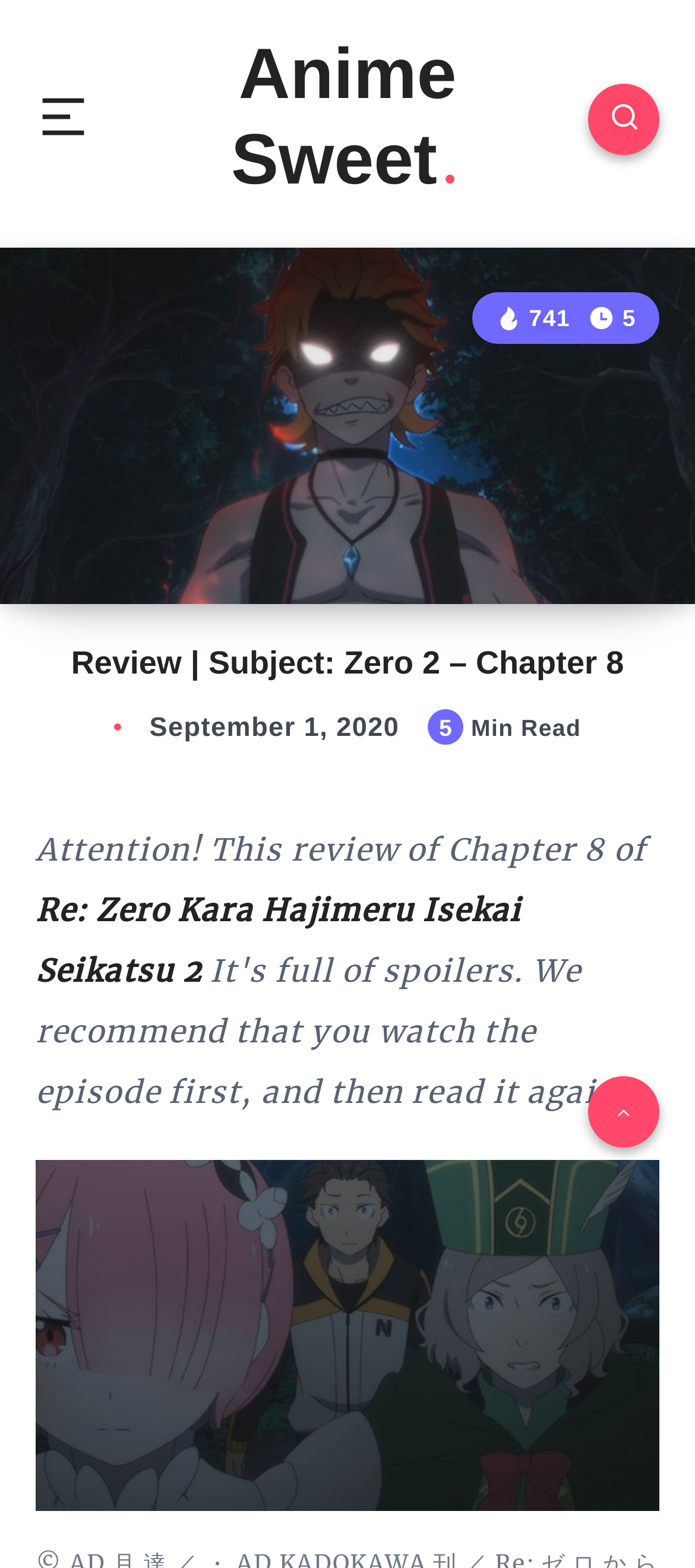Give an in-depth explanation of the webpage layout and content.

This webpage is a review of Chapter 8 of Re: Zero Kara Hajimeru Isekai Seikatsu 2. At the top left, there is a small image, and next to it, a link to "Anime Sweet" is prominently displayed. On the top right, there is another image, accompanied by a link and a small icon. Below these elements, there are two sections: one indicating "741 Views" with a small icon, and another indicating "5 Min Read" with a small icon.

The main content of the webpage is headed by a title "Review | Subject: Zero 2 – Chapter 8", which spans almost the entire width of the page. Below the title, there is a timestamp indicating "September 1, 2020", and a small icon. Next to the timestamp, there is a text "5 Min Read" again.

The main review text starts with a warning, "Attention! This review of Chapter 8 of Re: Zero Kara Hajimeru Isekai Seikatsu 2", which is followed by the rest of the review content.